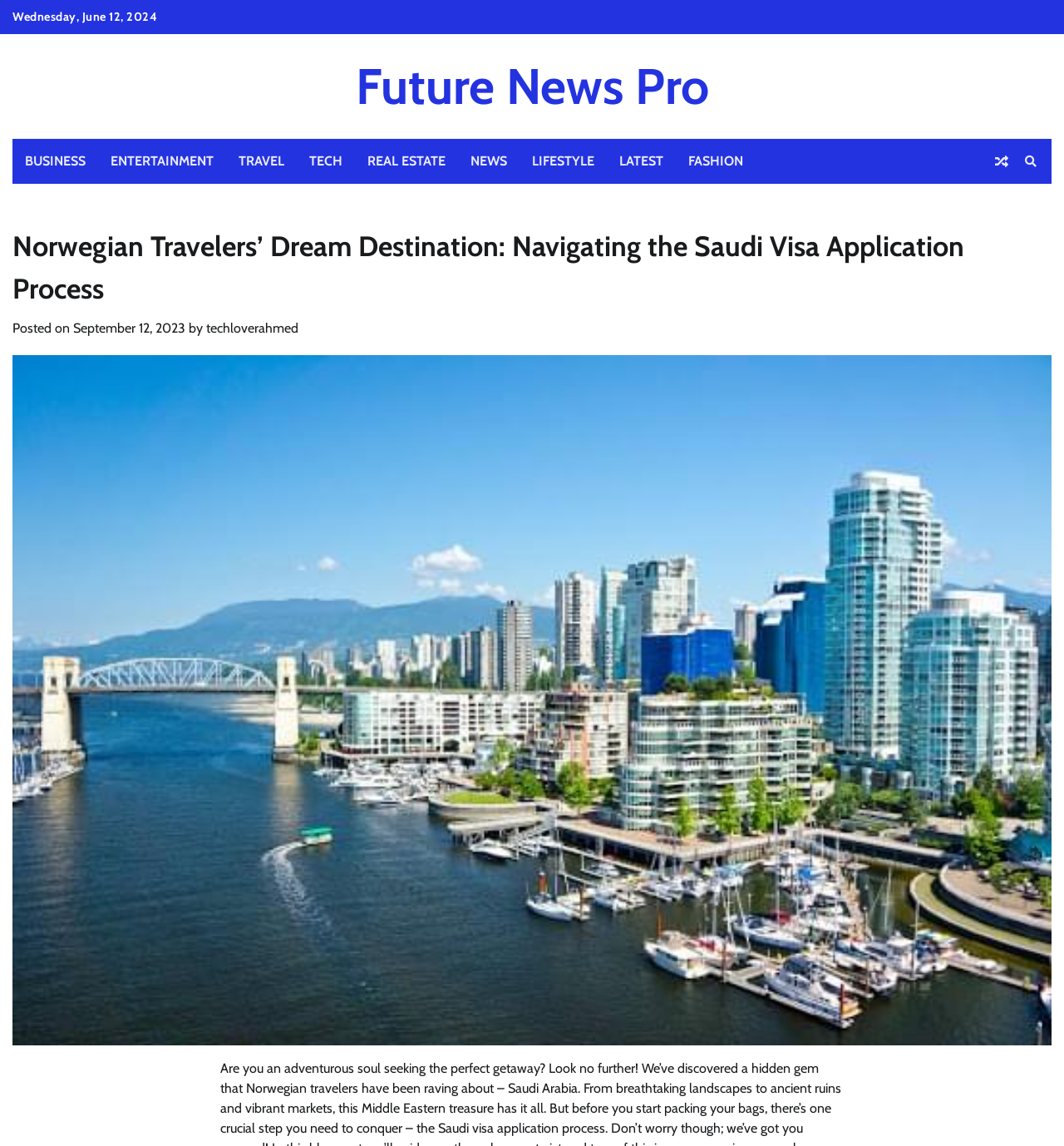Please mark the bounding box coordinates of the area that should be clicked to carry out the instruction: "Click on the author's name".

[0.194, 0.279, 0.28, 0.293]